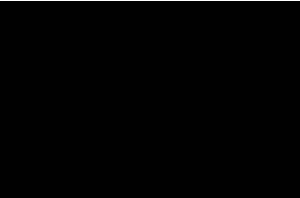Provide a brief response in the form of a single word or phrase:
What is the goal of the 'Shared Decision-Making Model of Care for Massage Therapists'?

Enhance patient care